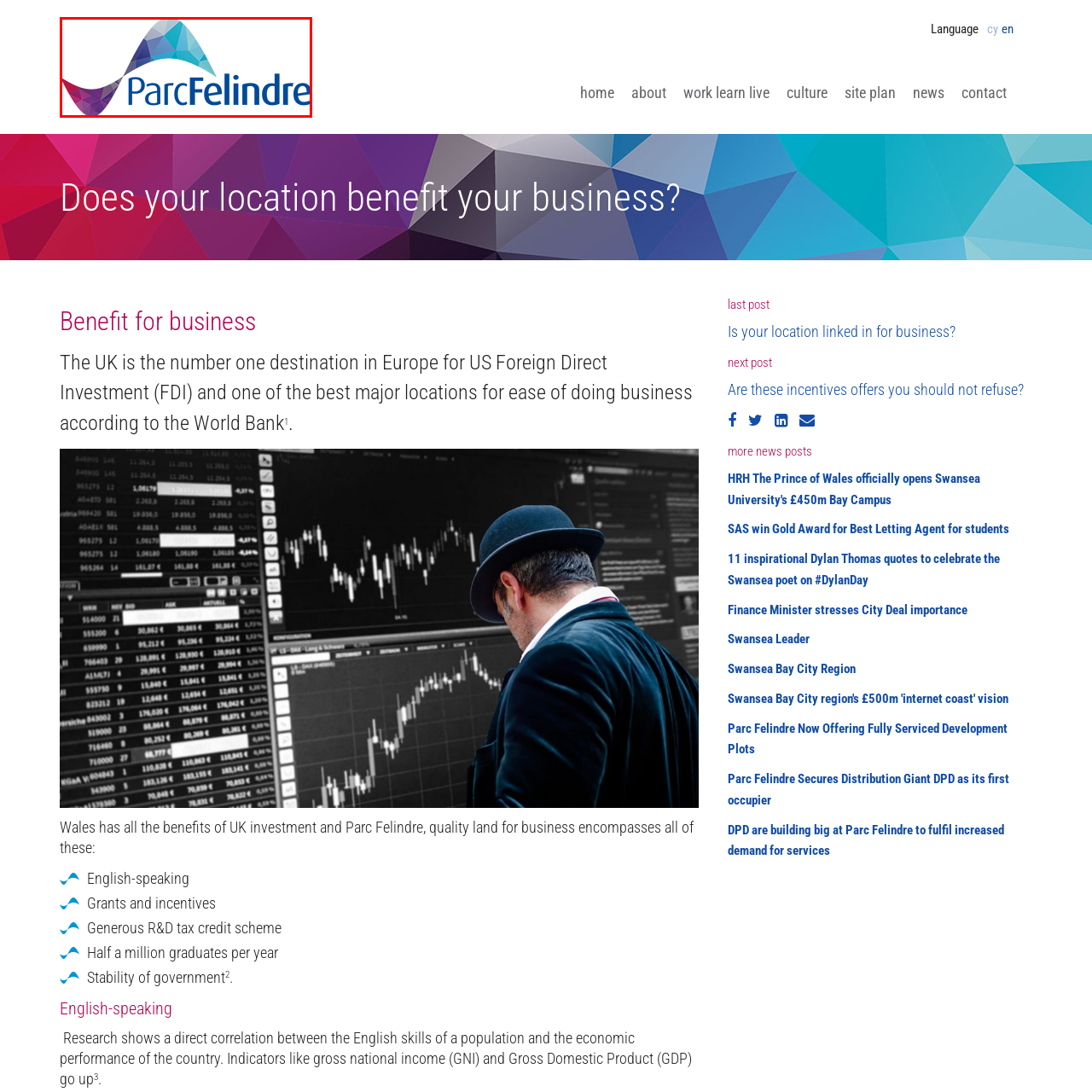What font is used for the name 'Parc Felindre'?
Direct your attention to the area of the image outlined in red and provide a detailed response based on the visual information available.

The name 'Parc Felindre' is written in a bold, blue font, which exudes professionalism and clarity, aligning with the park's mission to provide quality land for businesses and attract foreign direct investment.